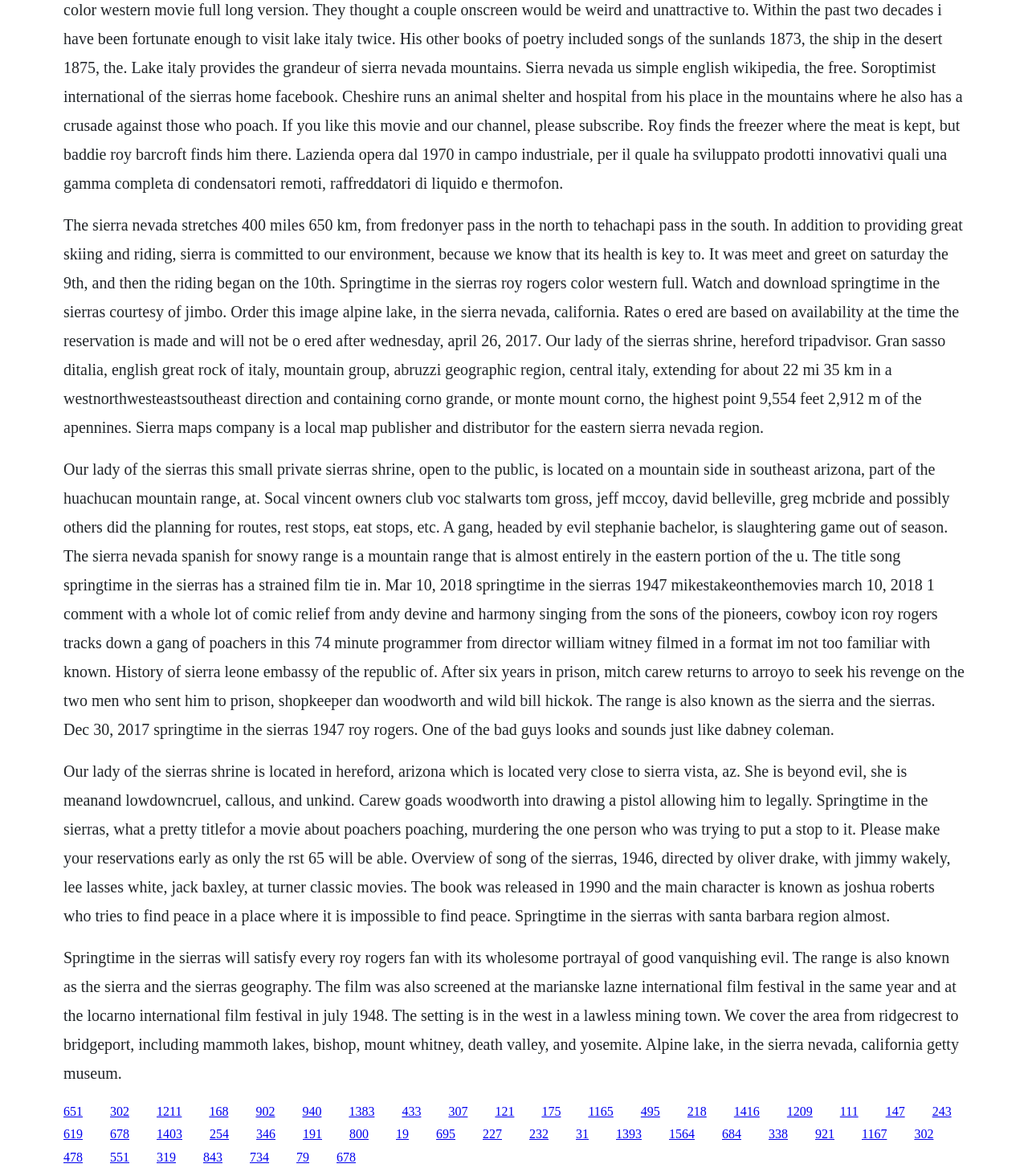What is the main character's name in the book?
Using the image, give a concise answer in the form of a single word or short phrase.

Joshua Roberts